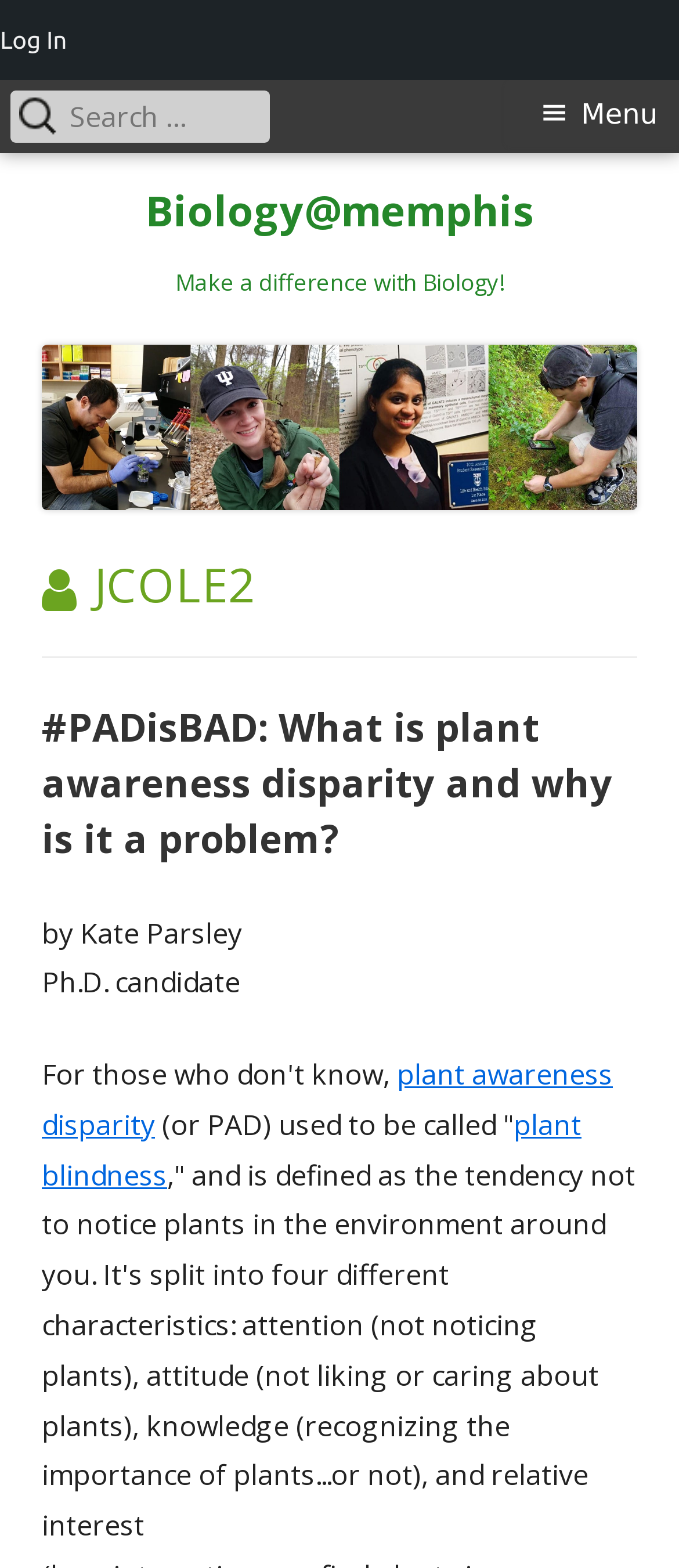What is the name of the author?
Answer the question with a detailed and thorough explanation.

The author's name is mentioned in the heading ' AUTHOR: JCOLE2' which is a child element of the image 'Biology@memphis'.